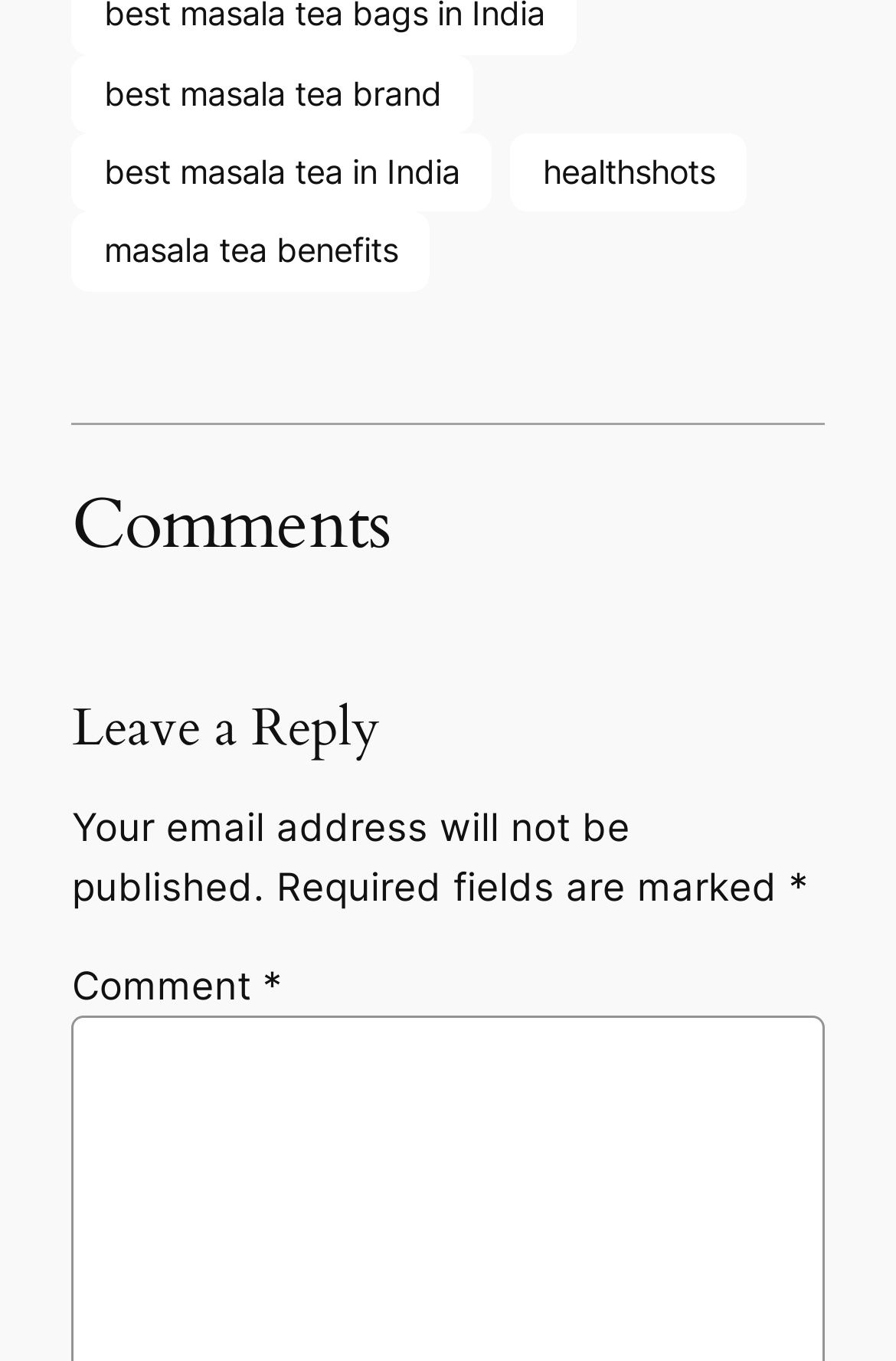Find the bounding box coordinates for the element that must be clicked to complete the instruction: "click on the link to find the best masala tea brand". The coordinates should be four float numbers between 0 and 1, indicated as [left, top, right, bottom].

[0.08, 0.04, 0.529, 0.098]